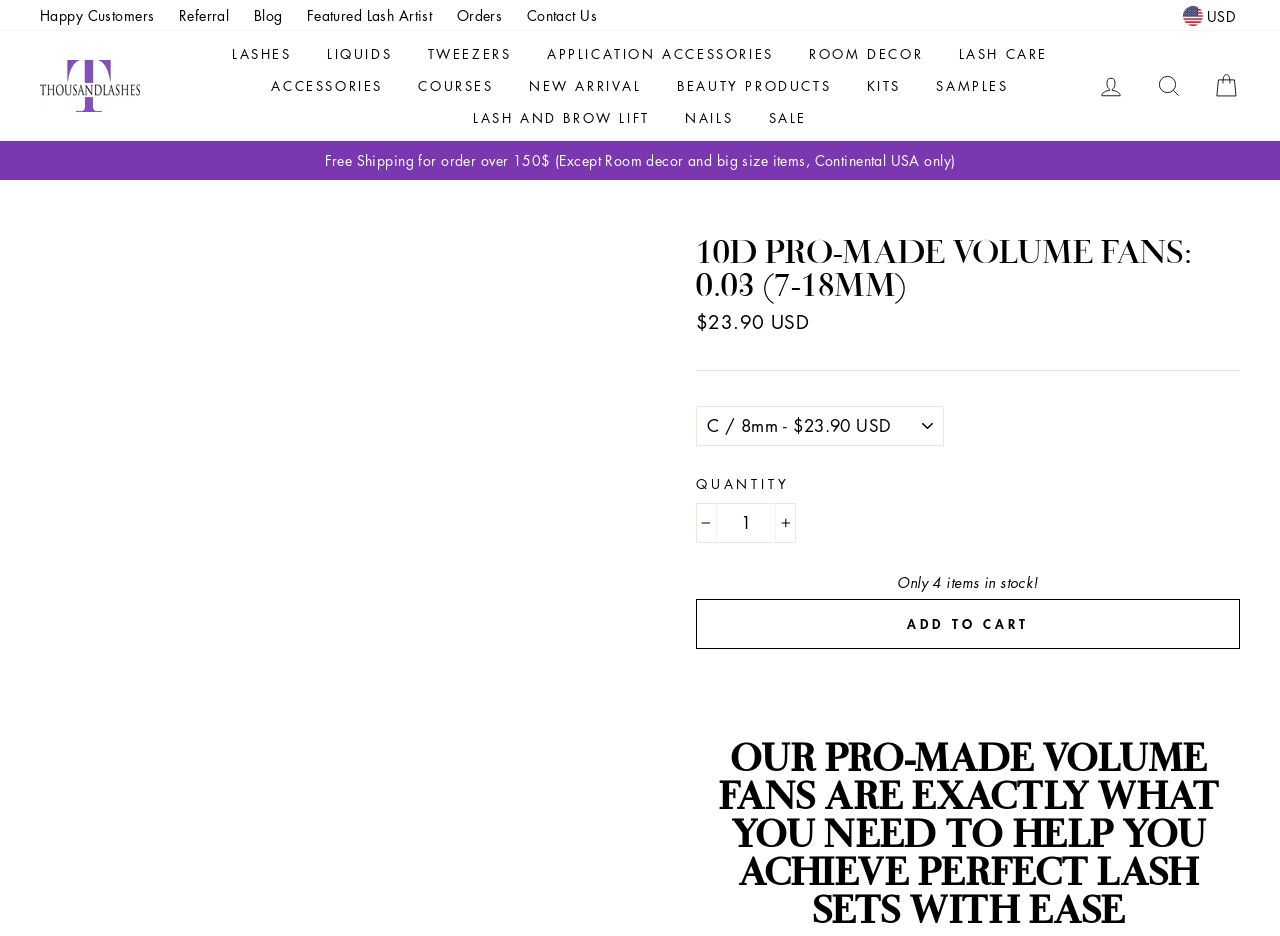What is the minimum order amount for free shipping?
Provide a one-word or short-phrase answer based on the image.

150$